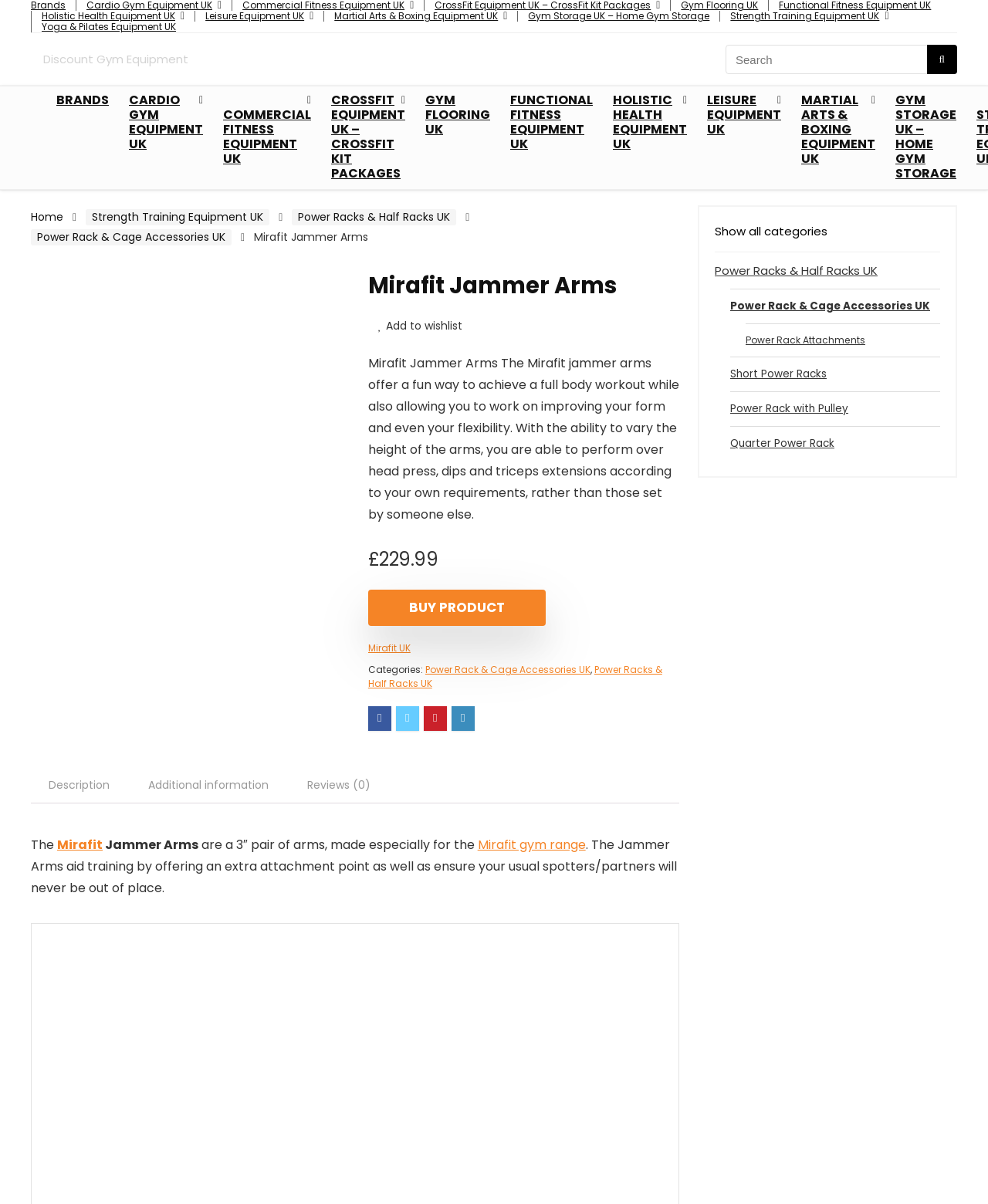Create a detailed narrative of the webpage’s visual and textual elements.

The webpage is about Mirafit Jammer Arms, a gym equipment product. At the top, there are several links to different categories, including Holistic Health Equipment UK, Leisure Equipment UK, and Martial Arts & Boxing Equipment UK. Below these links, there is a search bar with a textbox and a search button.

On the left side, there is a navigation menu with links to Home, Strength Training Equipment UK, Power Racks & Half Racks UK, and Power Rack & Cage Accessories UK. Below this menu, there is a heading "Mirafit Jammer Arms" followed by three links to the product with different descriptions: Mirafit Jammer Arms, Mirafit Jammer Arms Review, and Mirafit Jammer Arms UK. Each link has an accompanying image.

The main content of the page is a description of the Mirafit Jammer Arms product, which offers a fun way to achieve a full-body workout while improving form and flexibility. The product allows users to vary the height of the arms to perform different exercises. The price of the product is £229.99.

Below the product description, there are links to "BUY PRODUCT" and "Mirafit UK". There is also a section showing the categories the product belongs to, including Power Rack & Cage Accessories UK and Power Racks & Half Racks UK.

At the bottom of the page, there are three tabs: Description, Additional information, and Reviews (0). There is also a complementary section with links to related categories, including Power Racks & Half Racks UK, Power Rack & Cage Accessories UK, and Power Rack Attachments.